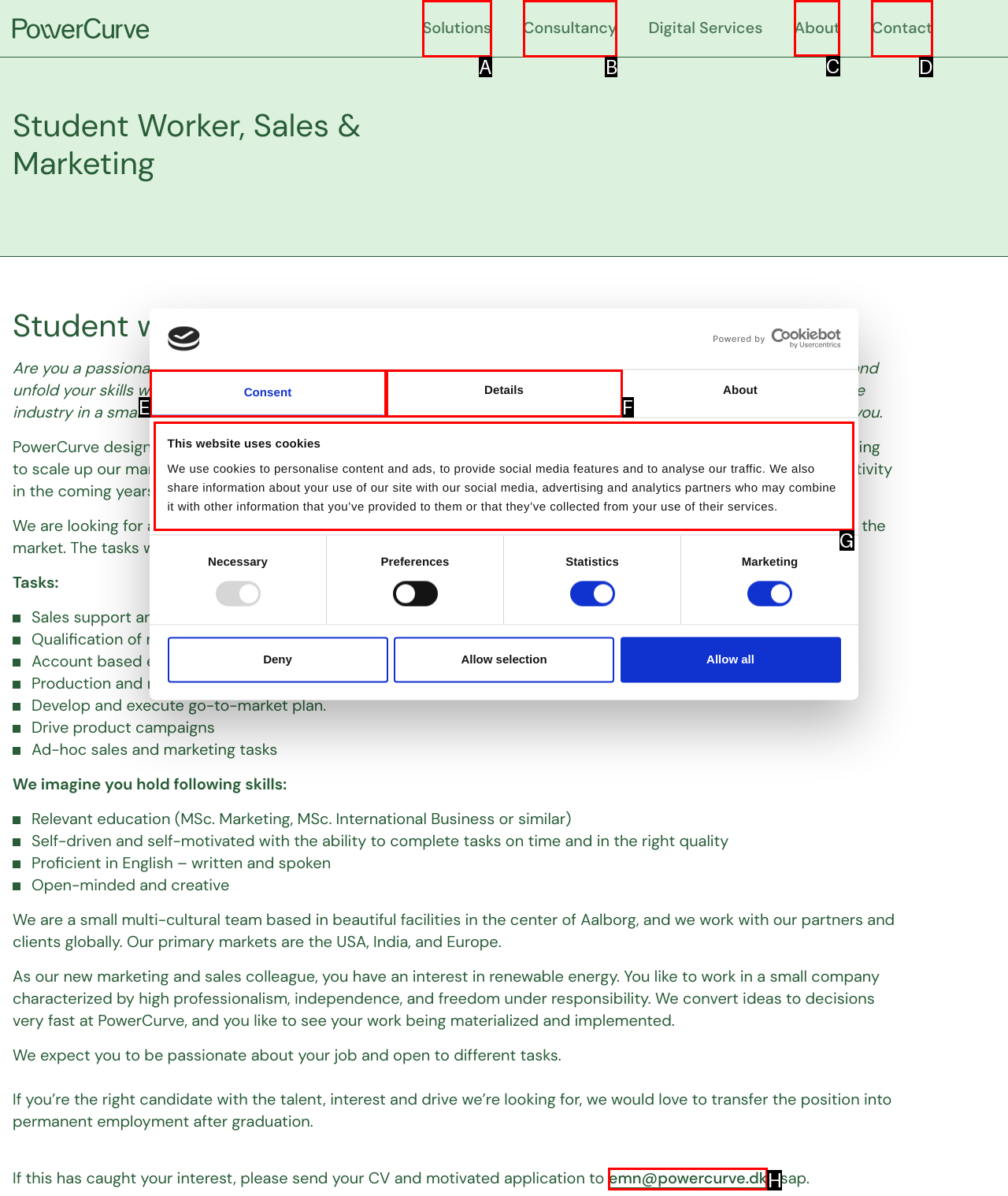Select the appropriate HTML element to click for the following task: Order My 1099-etc Software Today
Answer with the letter of the selected option from the given choices directly.

None